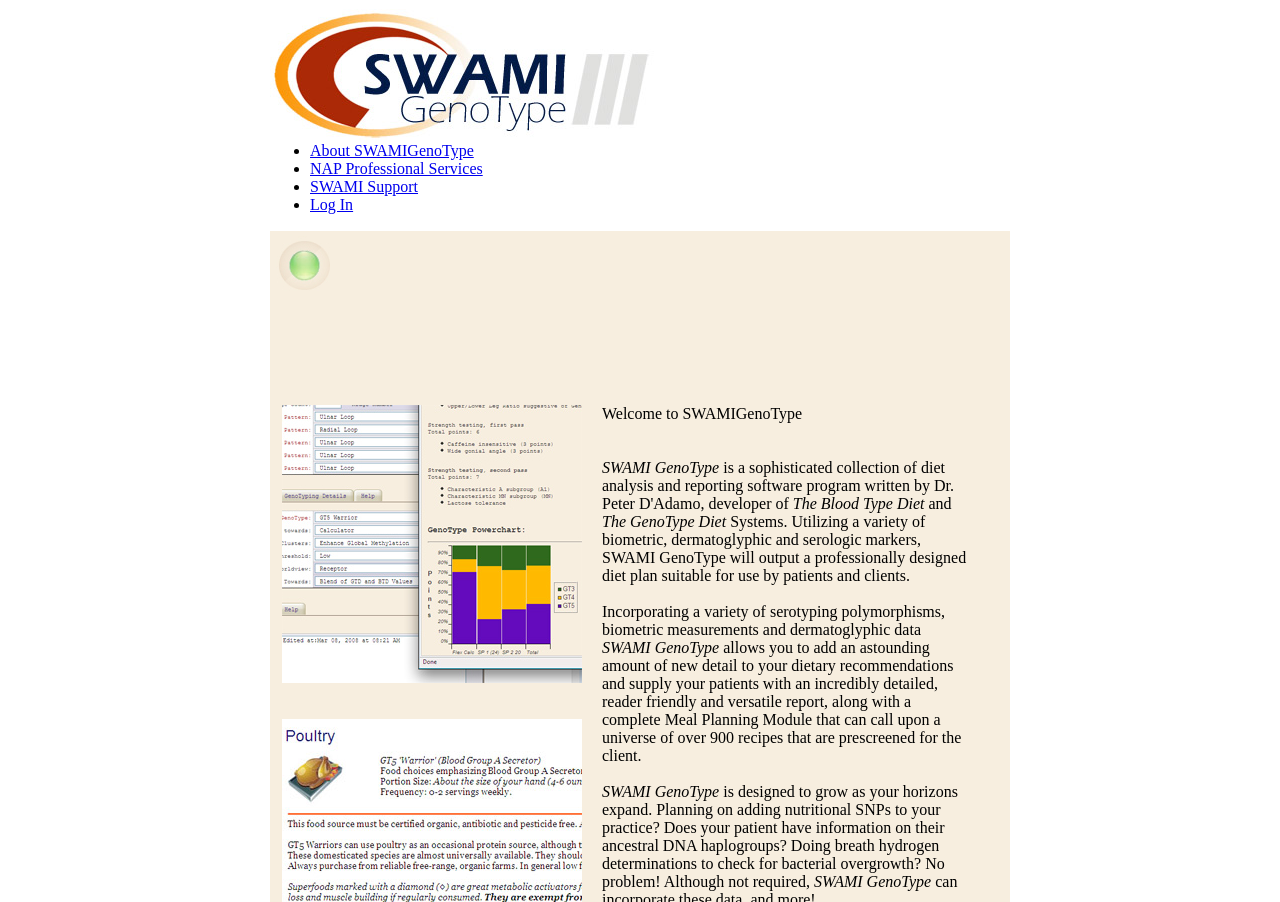Answer the question in one word or a short phrase:
What type of data is used in SWAMI GenoType?

Biometric, dermatoglyphic and serologic markers